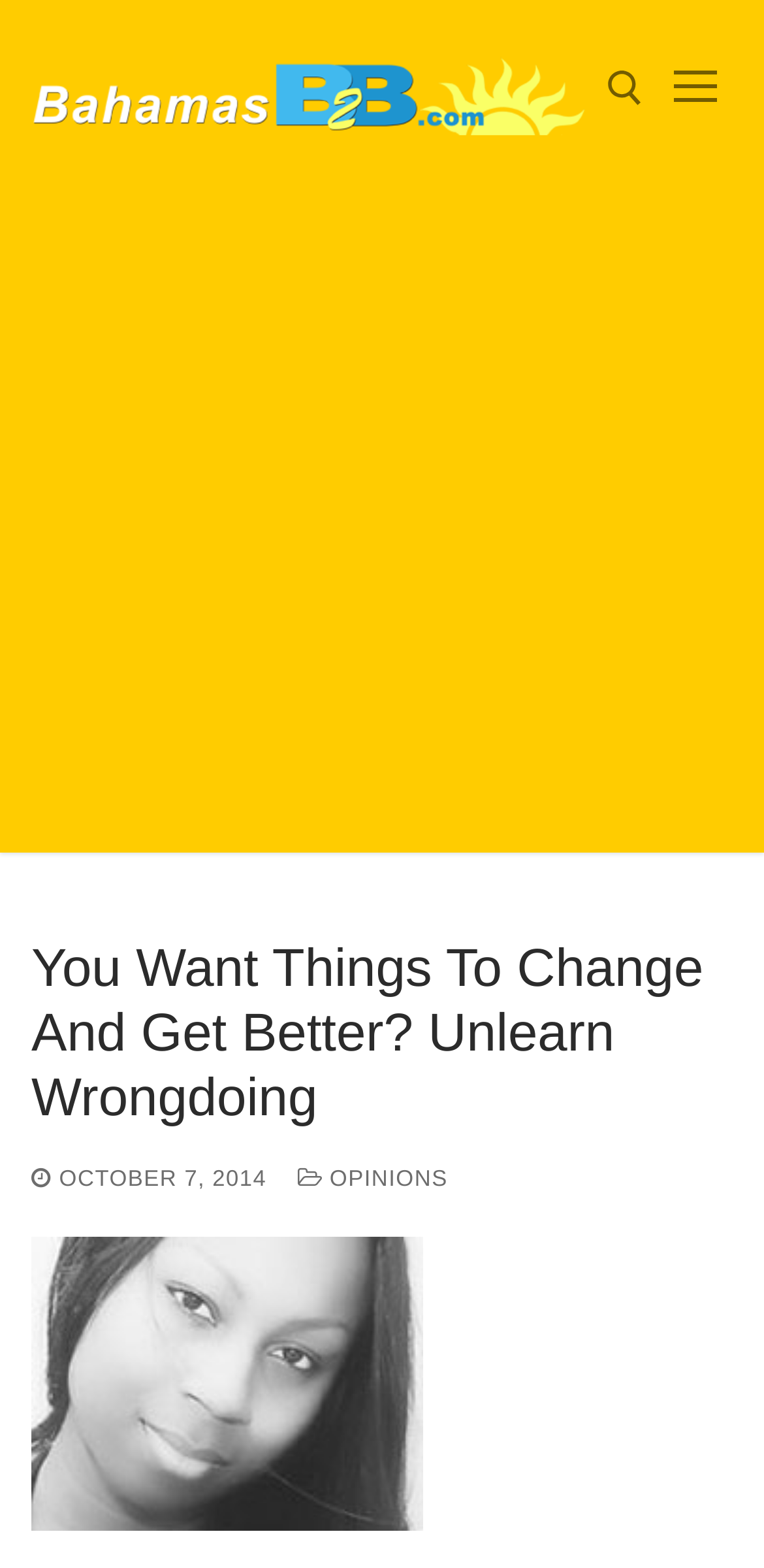Provide the bounding box coordinates in the format (top-left x, top-left y, bottom-right x, bottom-right y). All values are floating point numbers between 0 and 1. Determine the bounding box coordinate of the UI element described as: alt="Bahamas News"

[0.038, 0.035, 0.777, 0.086]